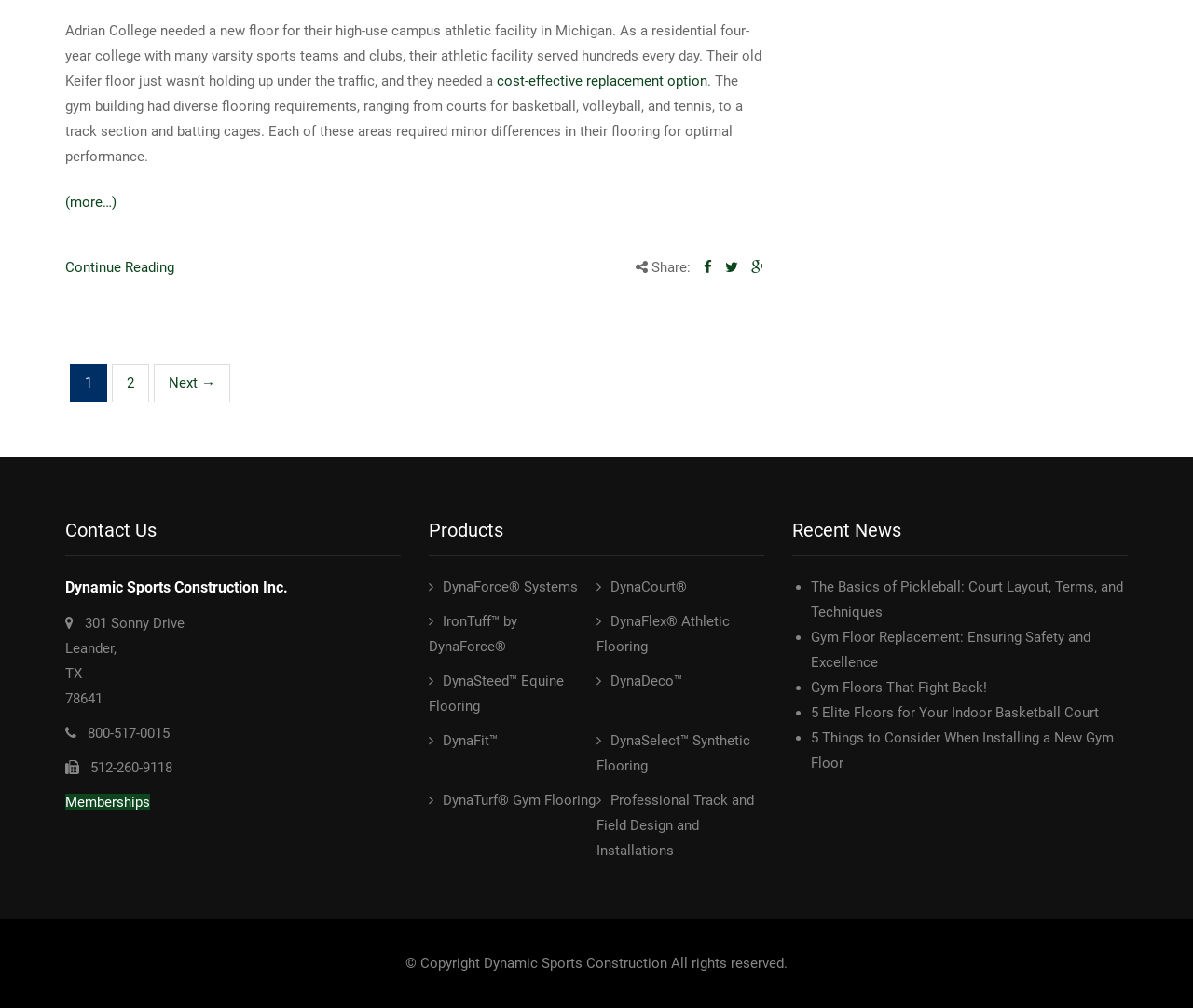From the webpage screenshot, predict the bounding box coordinates (top-left x, top-left y, bottom-right x, bottom-right y) for the UI element described here: 2

[0.094, 0.361, 0.125, 0.399]